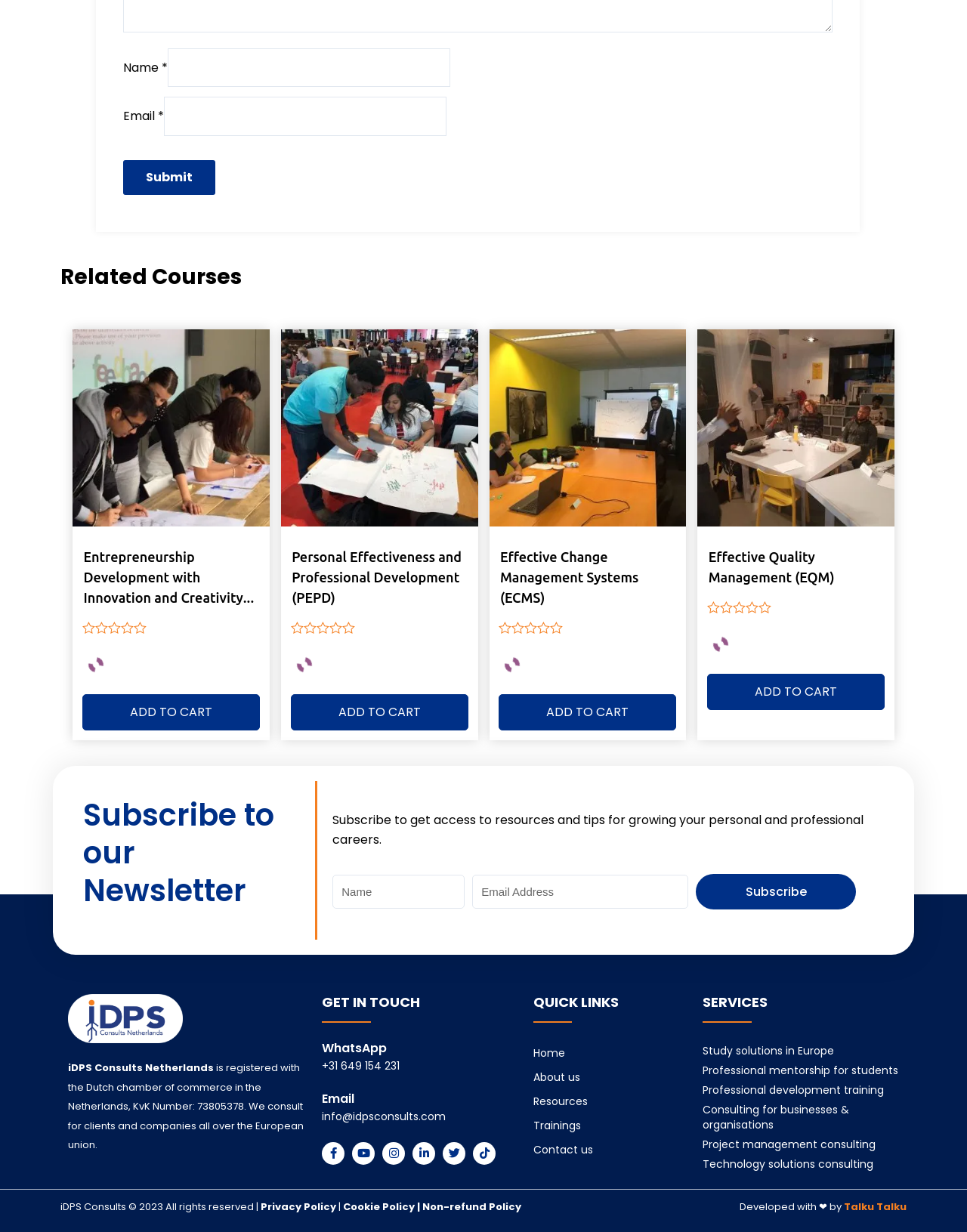Predict the bounding box coordinates for the UI element described as: "parent_node: Email * name="email"". The coordinates should be four float numbers between 0 and 1, presented as [left, top, right, bottom].

[0.17, 0.078, 0.462, 0.11]